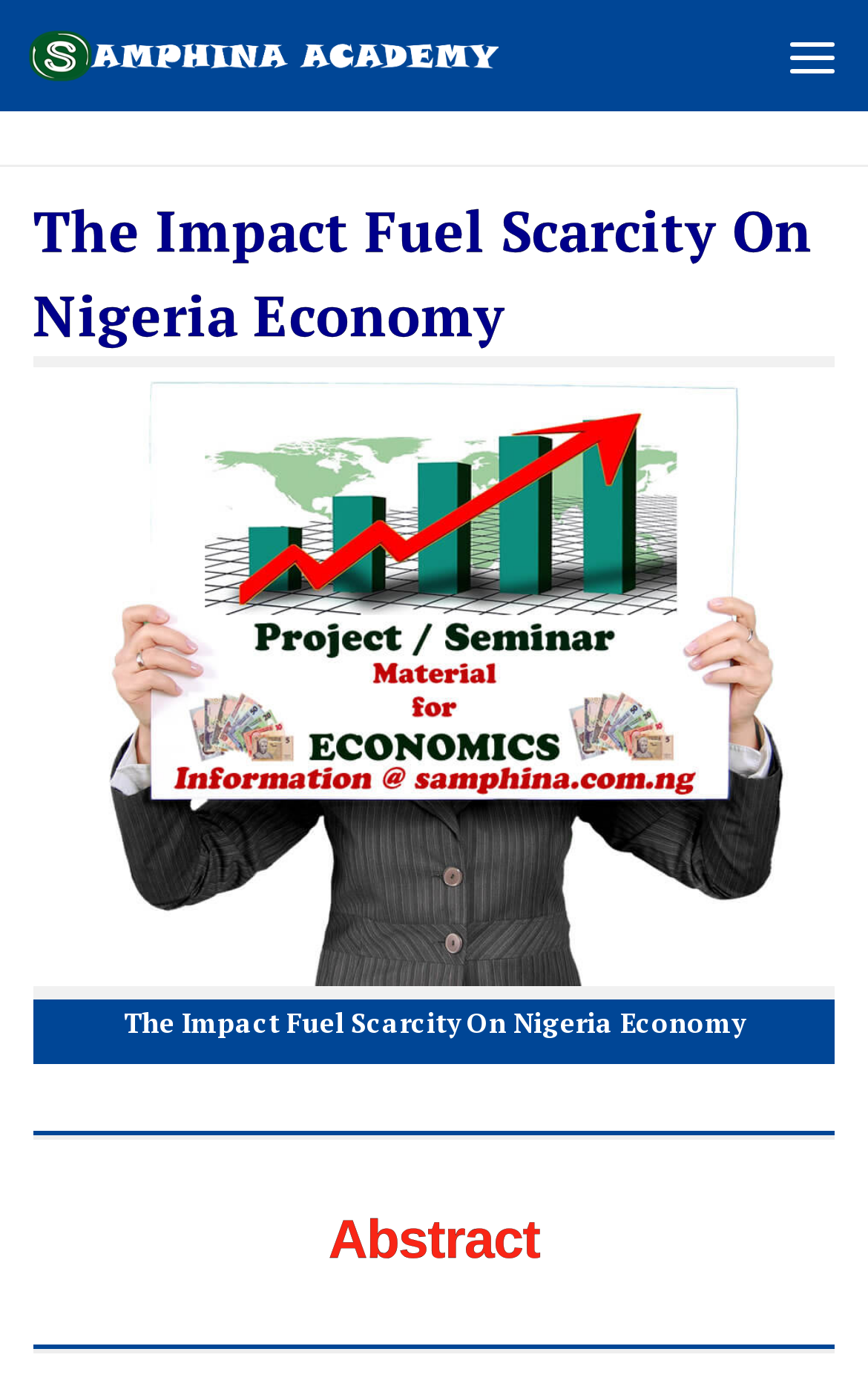Identify the bounding box of the UI component described as: "Skip to content".

[0.01, 0.006, 0.482, 0.091]